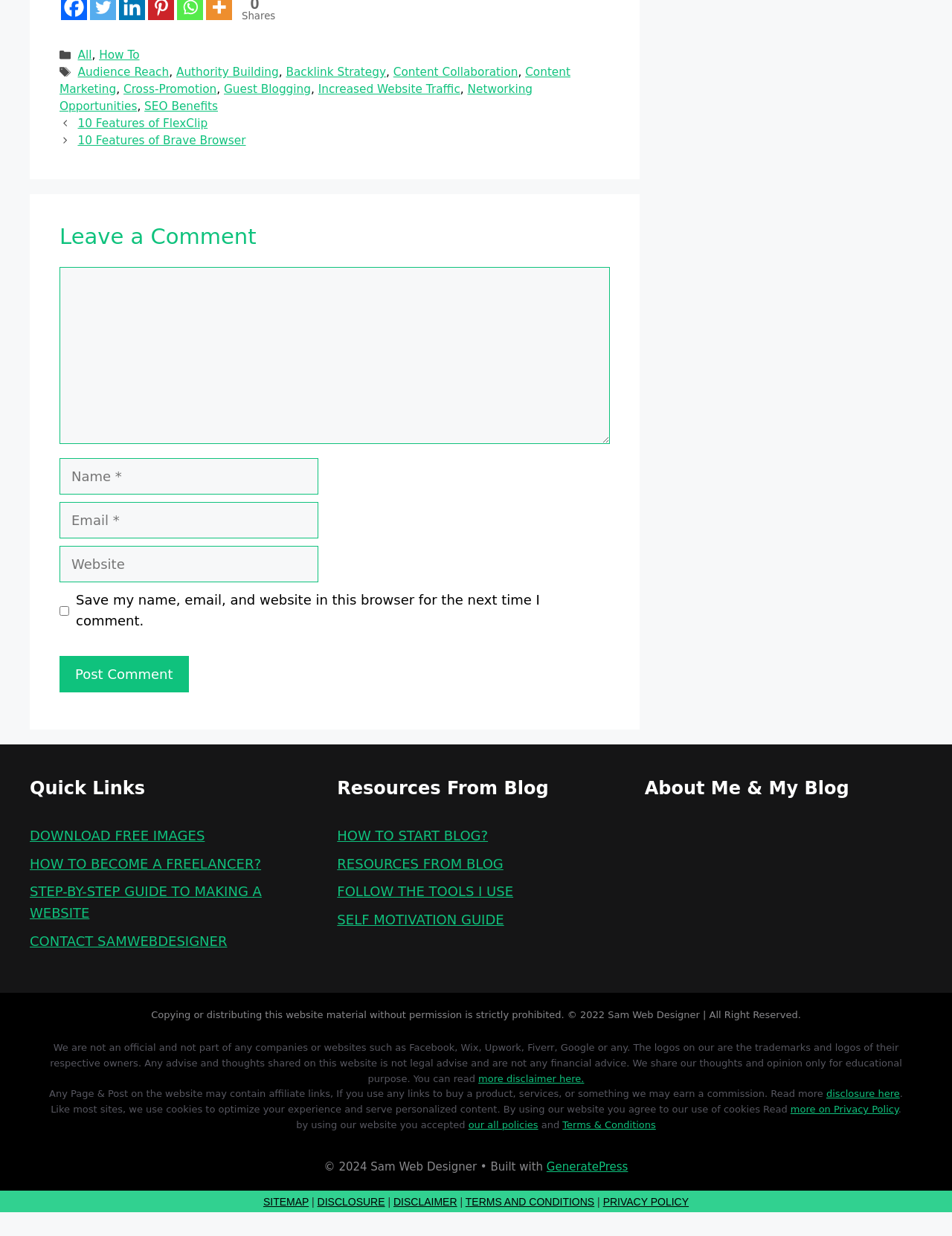What is the purpose of the 'Quick Links' section?
Examine the image and give a concise answer in one word or a short phrase.

To provide quick access to resources